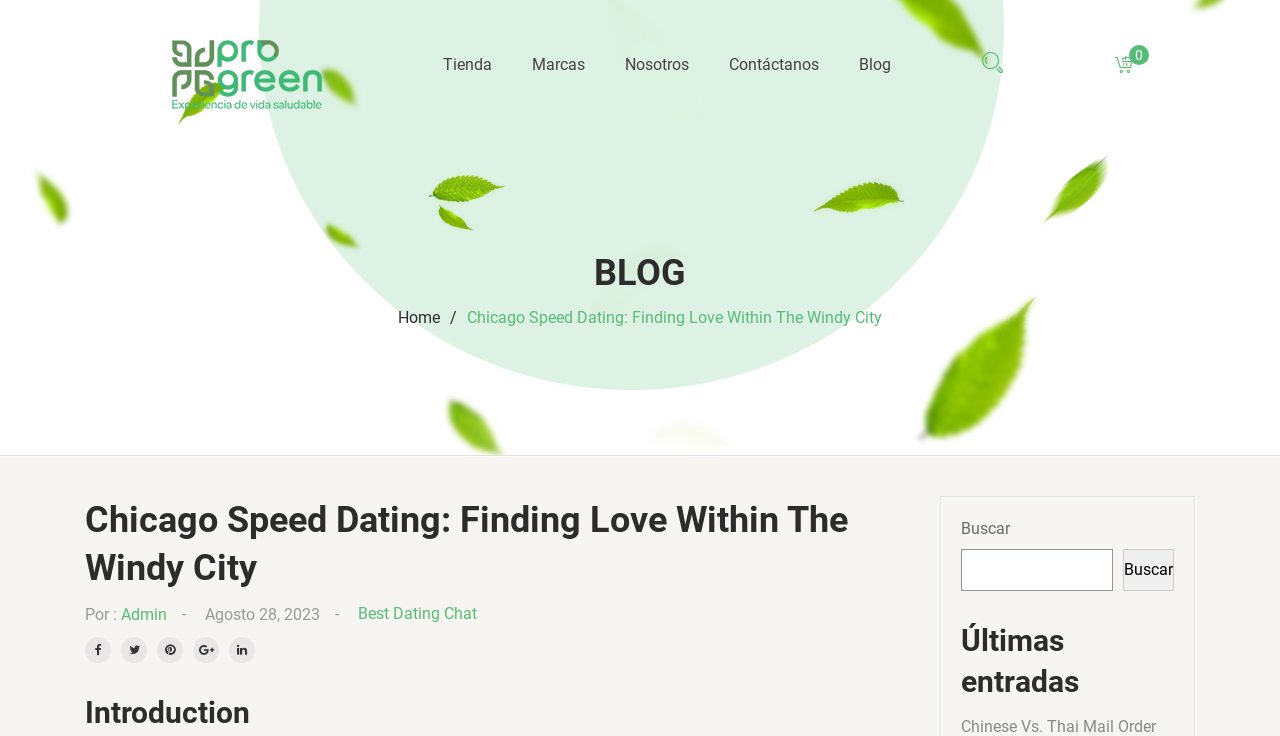From the image, can you give a detailed response to the question below:
What is the title of the introduction section?

I found the title by looking at the heading element with the text 'Introduction' in the main content section, which is likely to be the title of the introduction section.